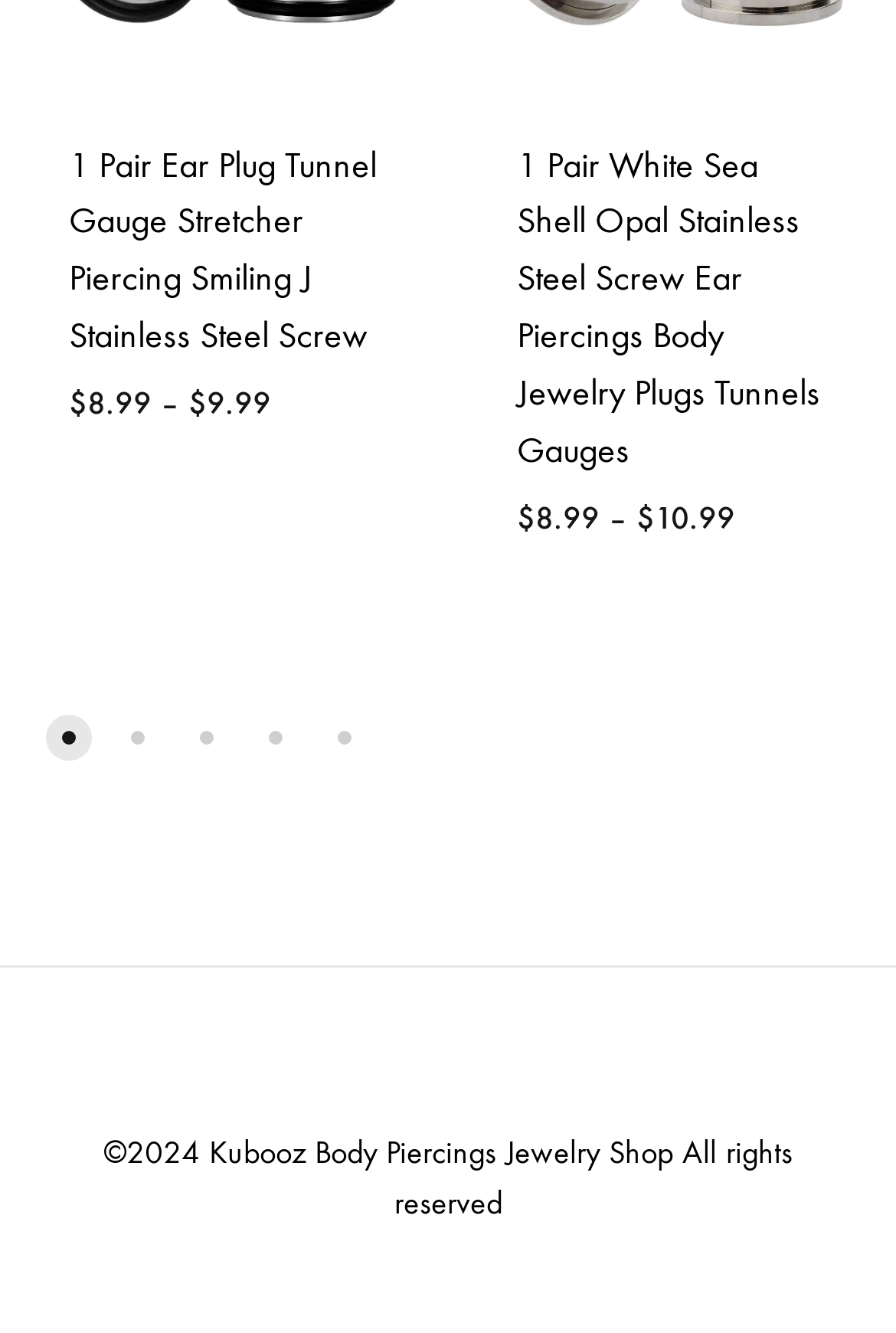What type of products are being sold on this website?
Refer to the image and offer an in-depth and detailed answer to the question.

The product headings and descriptions on the webpage, such as '1 Pair Ear Plug Tunnel Gauge Stretcher Piercing Smiling J Stainless Steel Screw' and '1 Pair White Sea Shell Opal Stainless Steel Screw Ear Piercings Body Jewelry Plugs Tunnels Gauges', suggest that the website sells body piercings jewelry.